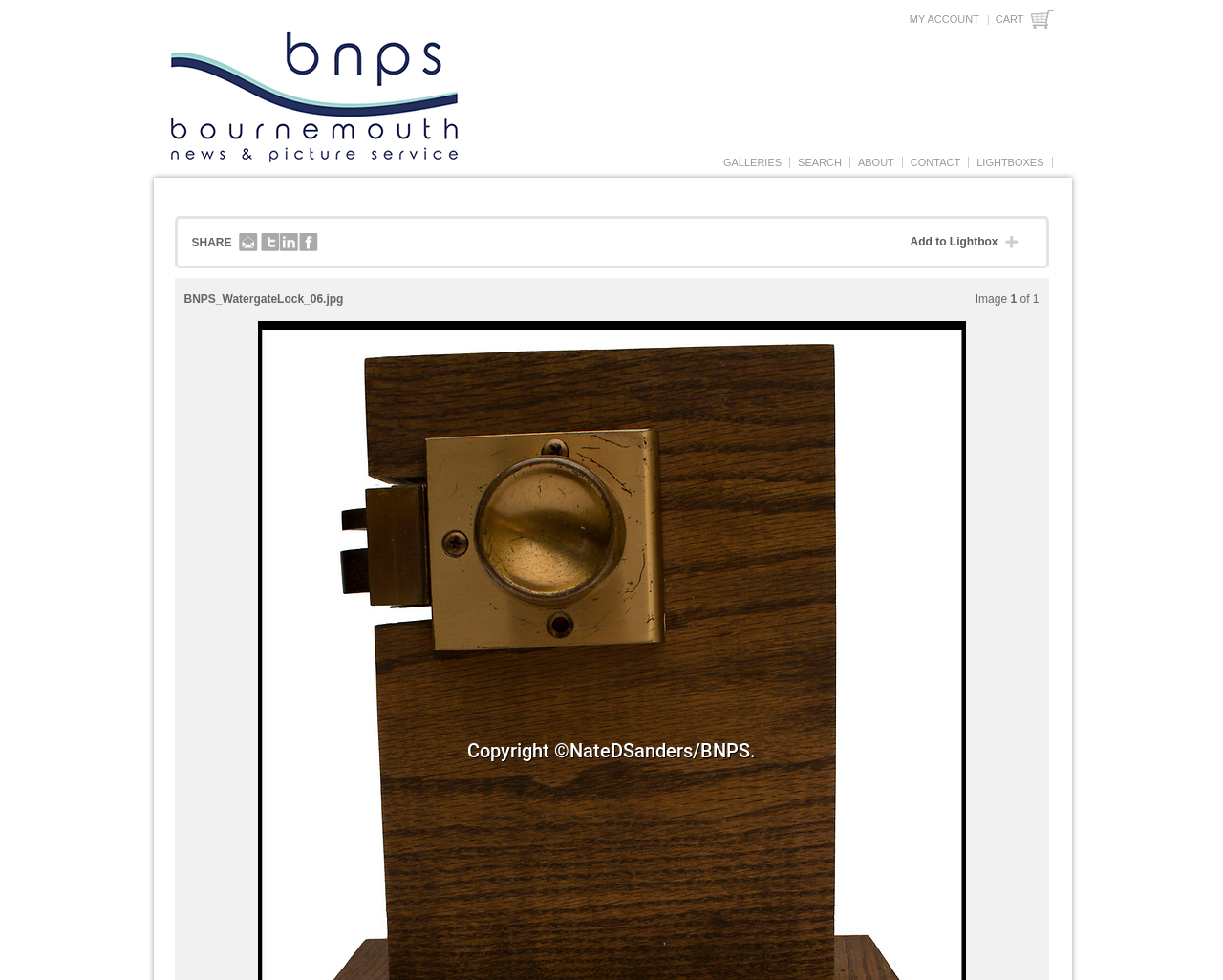Identify the bounding box coordinates for the UI element described as follows: My Account. Use the format (top-left x, top-left y, bottom-right x, bottom-right y) and ensure all values are floating point numbers between 0 and 1.

[0.74, 0.012, 0.805, 0.027]